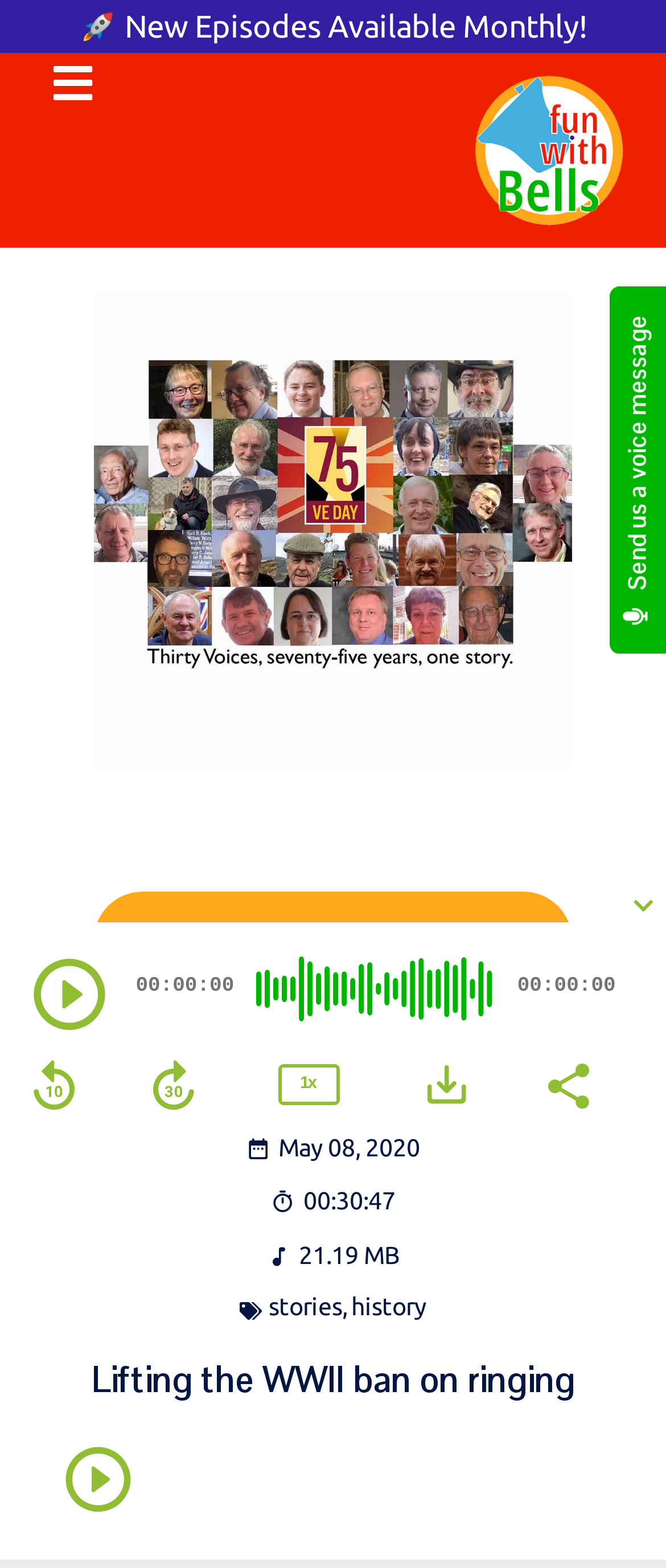Please give a one-word or short phrase response to the following question: 
What is the size of the current episode?

21.19 MB